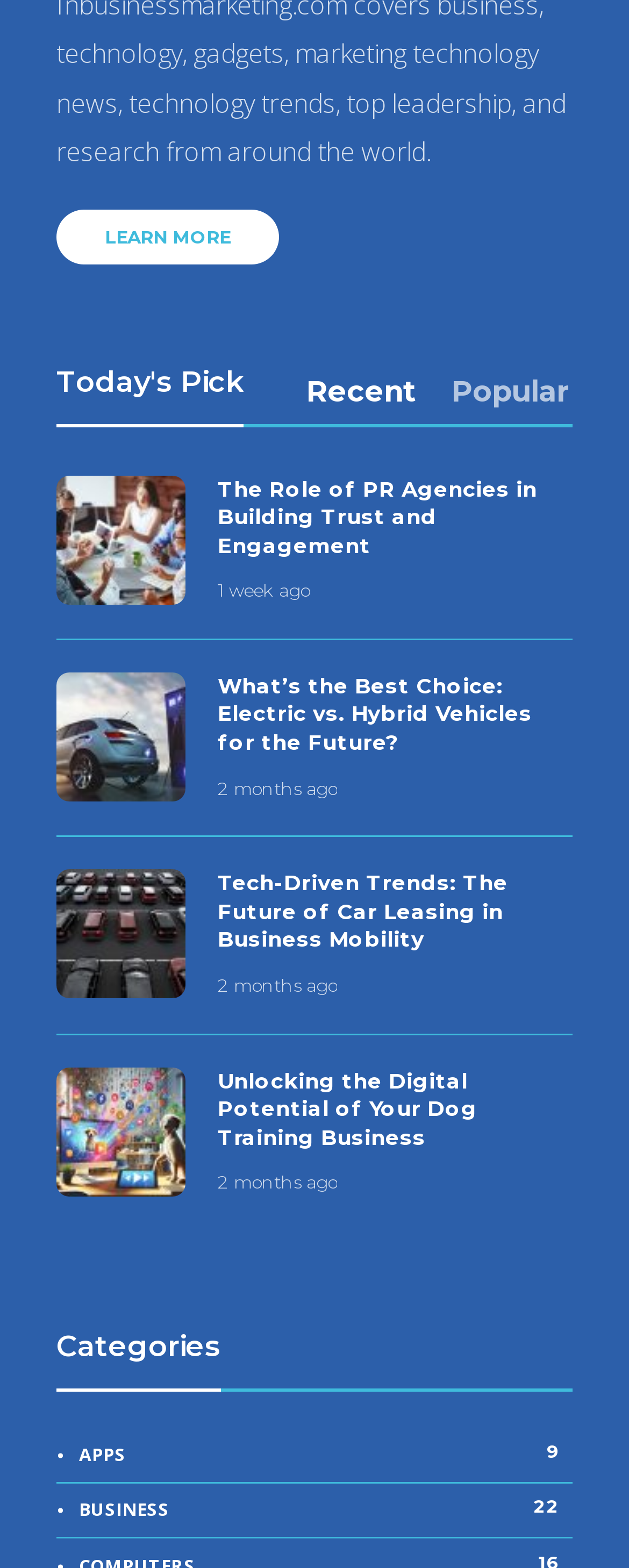Provide a brief response to the question below using a single word or phrase: 
What is the title of the first tab?

Recent